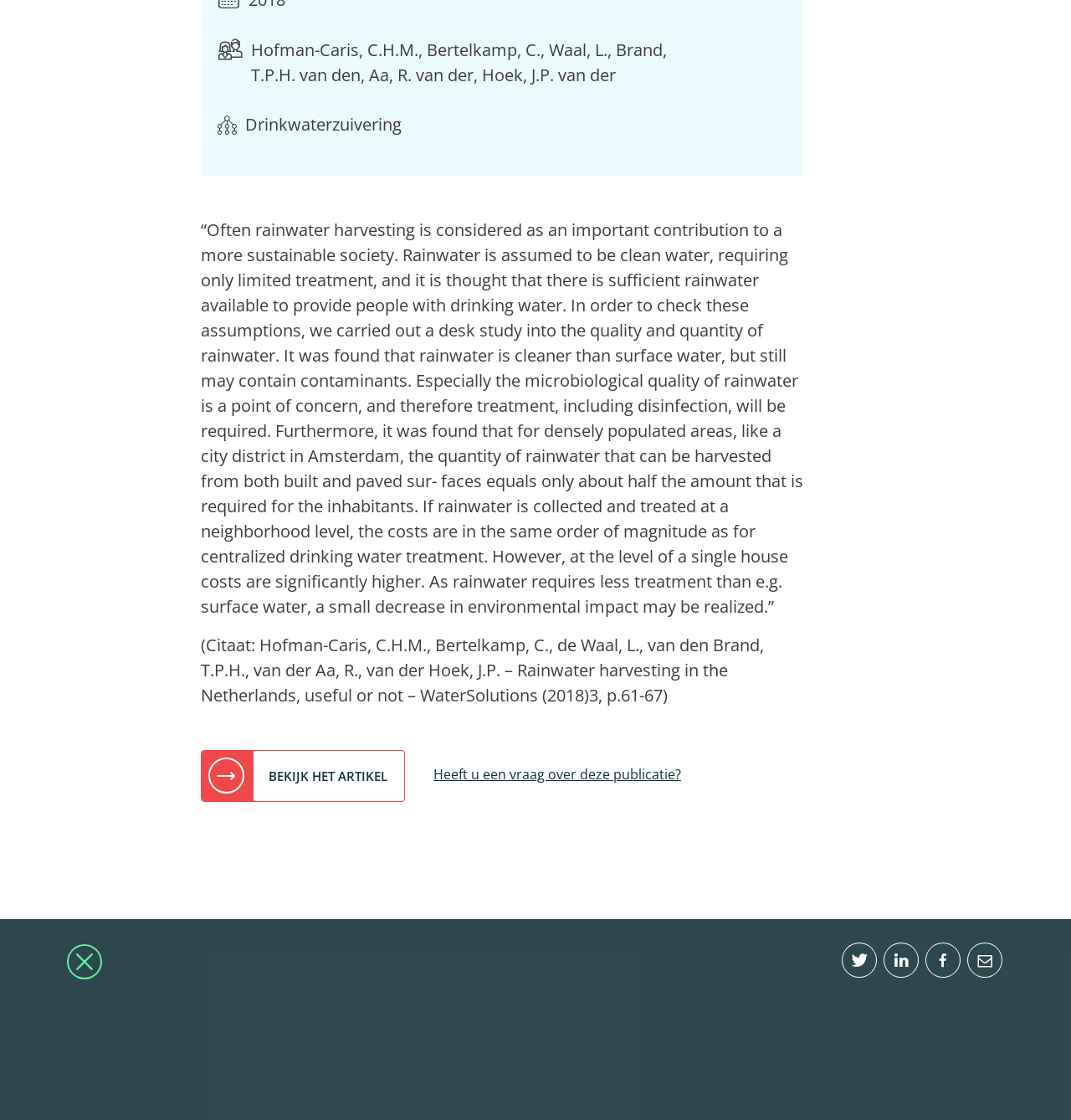Based on the element description Bekijk het artikel, identify the bounding box coordinates for the UI element. The coordinates should be in the format (top-left x, top-left y, bottom-right x, bottom-right y) and within the 0 to 1 range.

[0.188, 0.67, 0.378, 0.716]